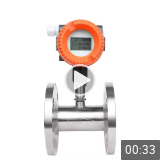Give a comprehensive caption for the image.

The image features a high-quality electromagnetic flow meter designed for precision measurement. It showcases a metallic body with flanged connections on either side, highlighting its robust construction suitable for various industrial applications. The device is equipped with a digital display, encased in a bright orange protective ring, indicating that it provides clear and easy-to-read flow measurements. A small sensor is positioned at the top, likely designed for additional functionality or connectivity. This flow meter is ideal for industries requiring accurate fluid flow readings, such as water treatment, chemical processing, and oil and gas. The accompanying video has a duration of 33 seconds, suggesting it may demonstrate the device's features or usage in action.